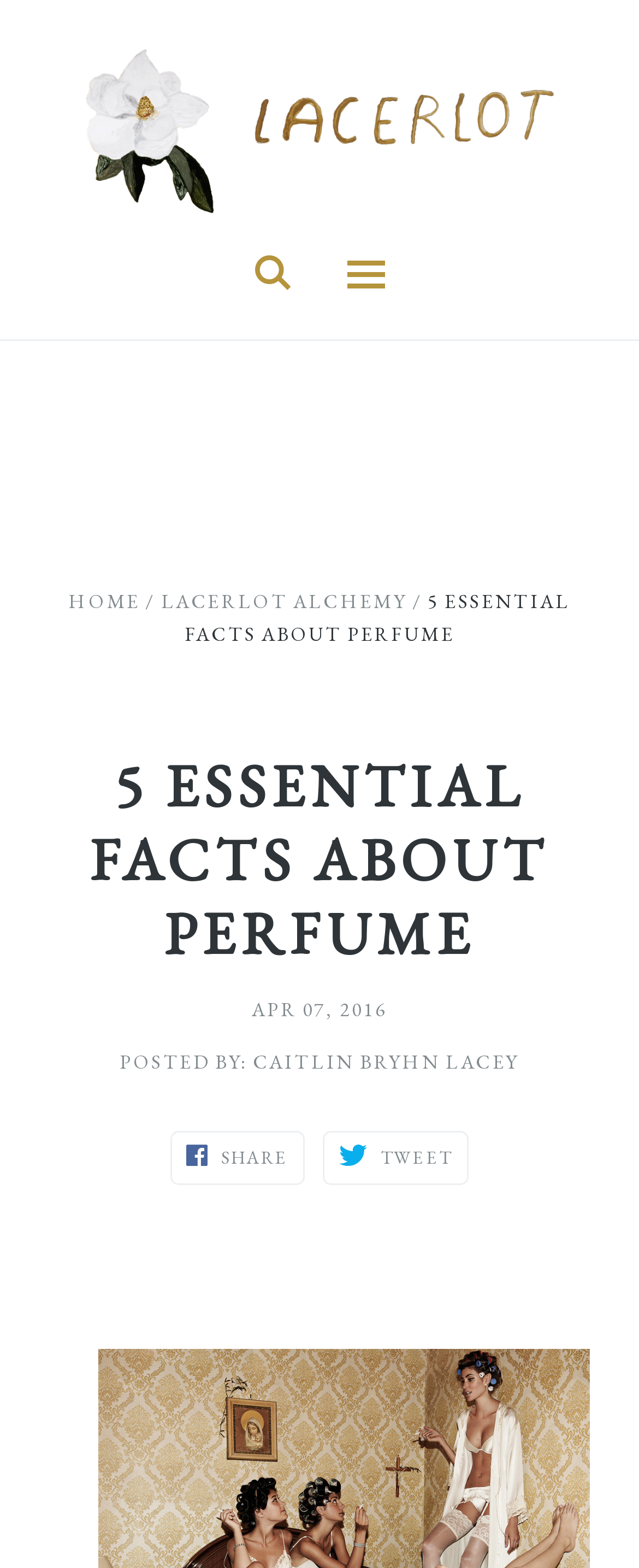Who is the author of the post?
Please provide a single word or phrase as your answer based on the screenshot.

CAITLIN BRYHN LACEY